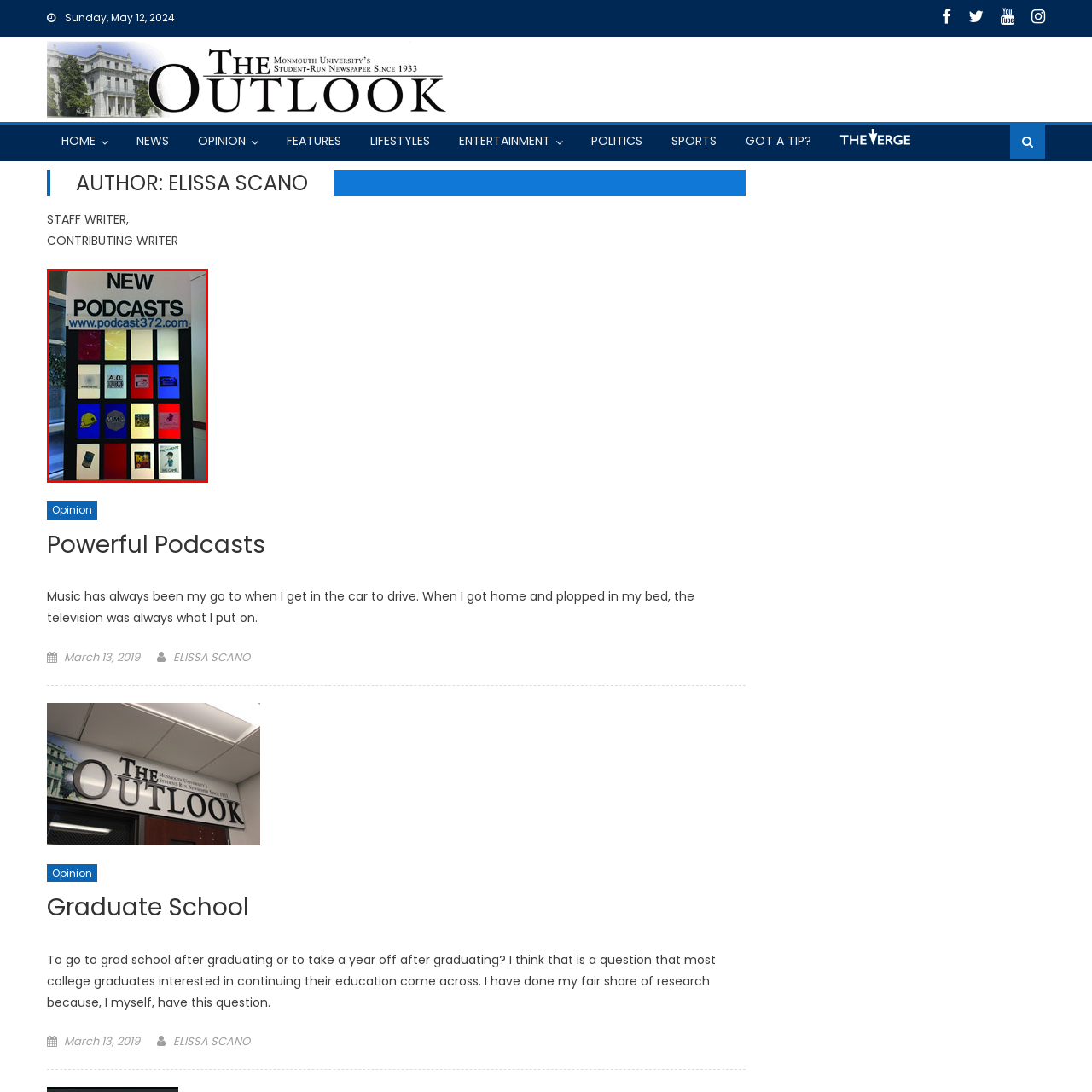What is the purpose of the illuminated squares?
Analyze the image inside the red bounding box and provide a one-word or short-phrase answer to the question.

To highlight diverse content